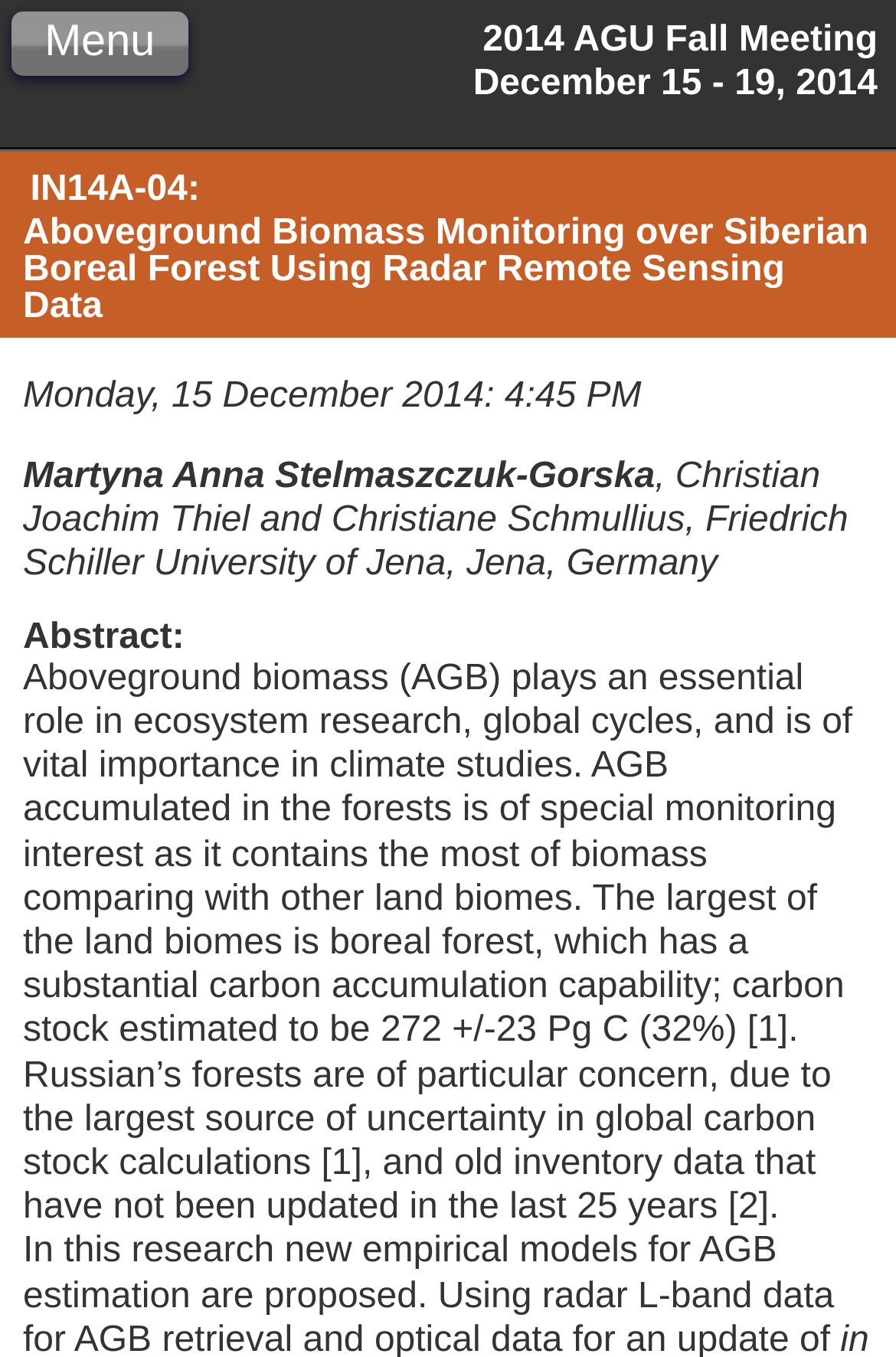Find the coordinates for the bounding box of the element with this description: "Menu".

[0.013, 0.007, 0.21, 0.054]